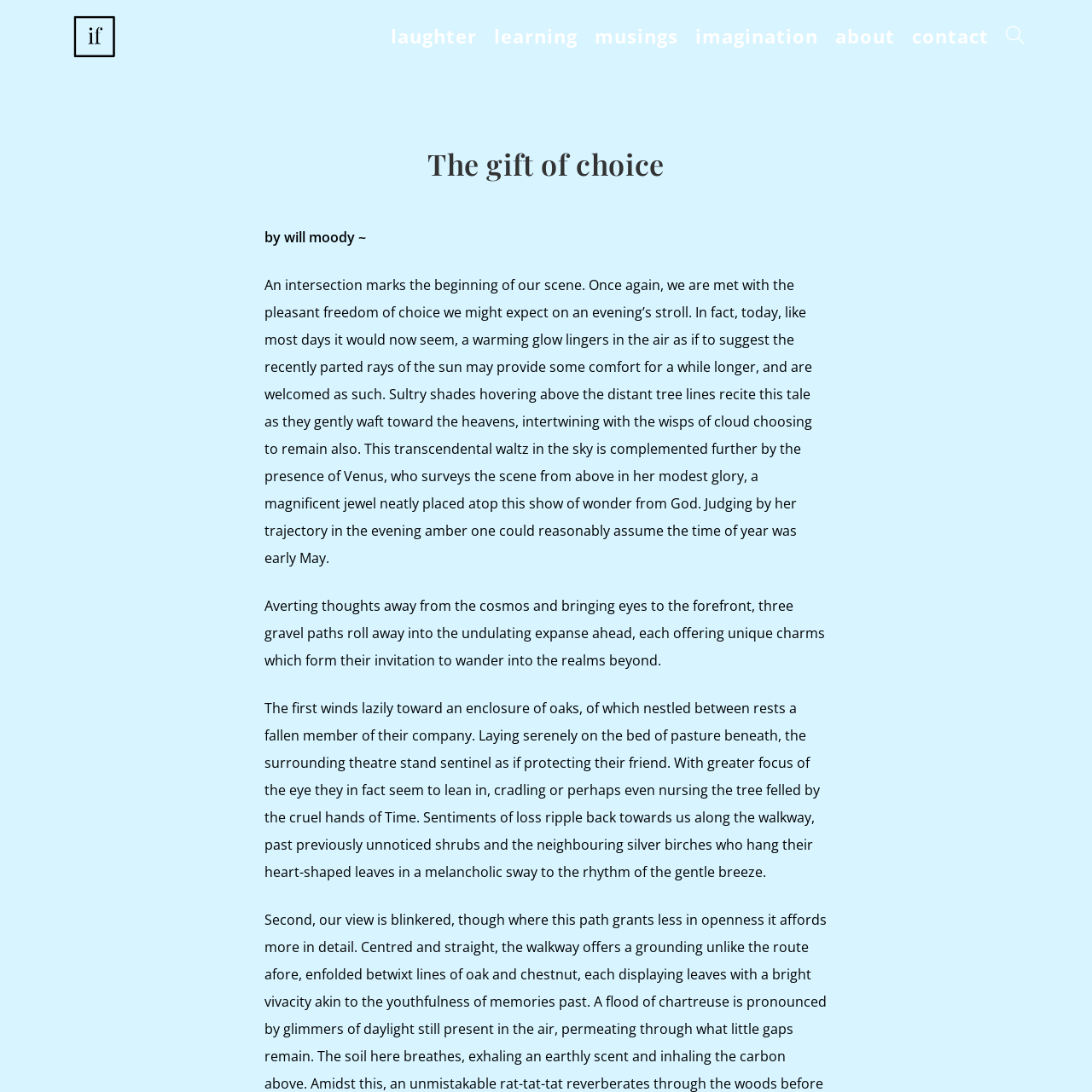Provide a one-word or short-phrase response to the question:
What is the time of year described in the passage?

Early May